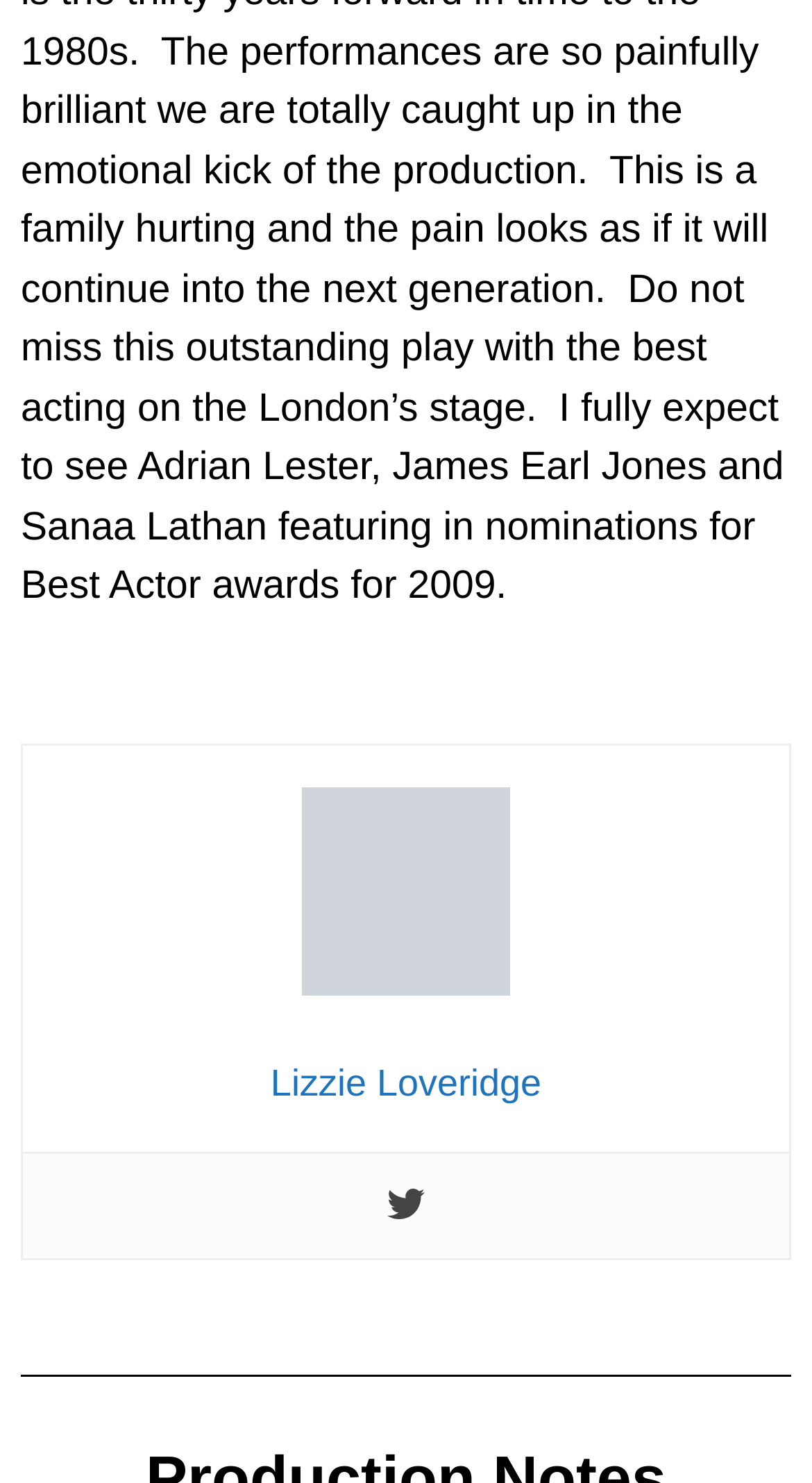Locate the bounding box coordinates for the element described below: "title="Twitter"". The coordinates must be four float values between 0 and 1, formatted as [left, top, right, bottom].

[0.477, 0.799, 0.523, 0.827]